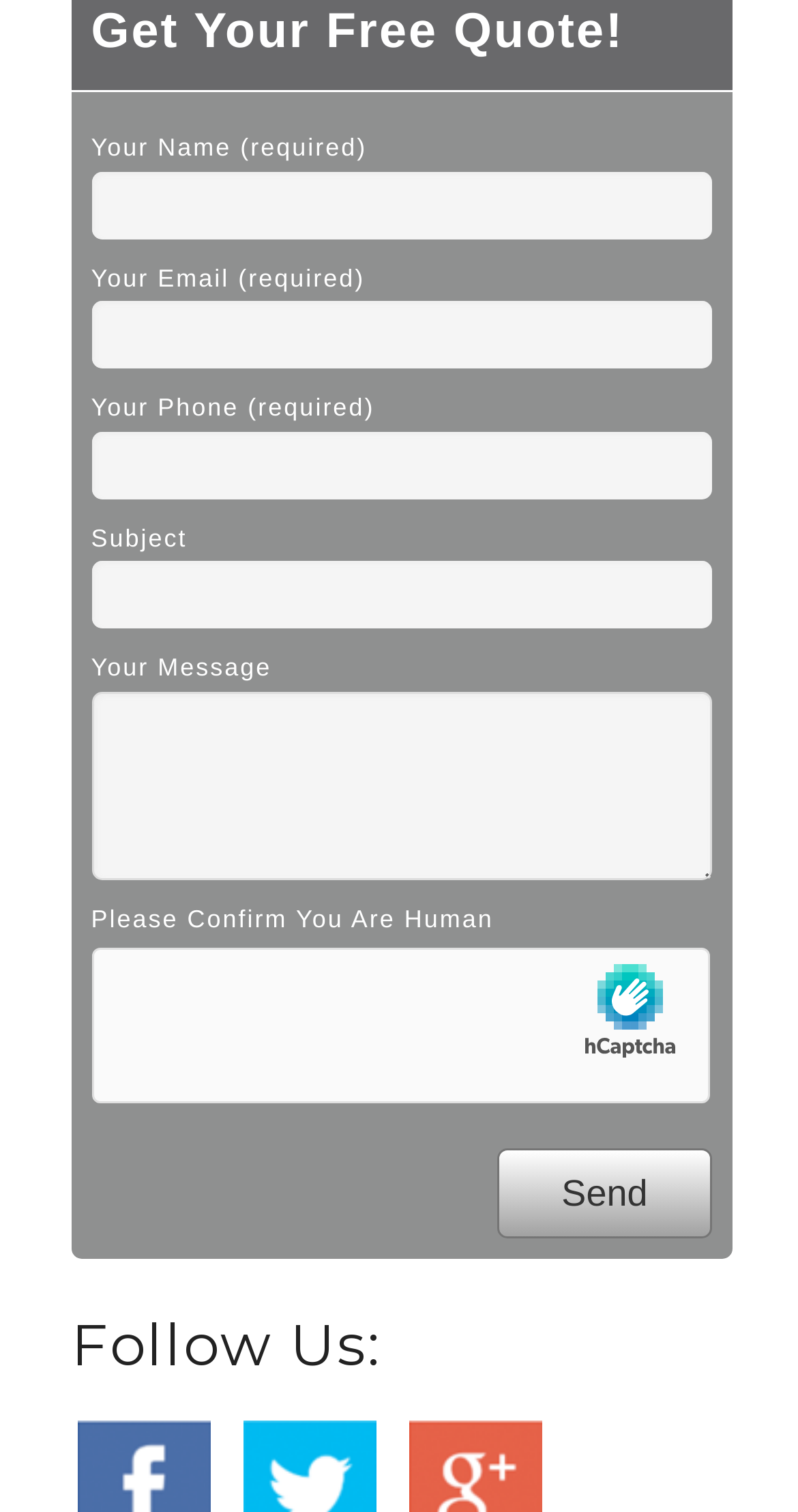How many required fields are there?
Using the picture, provide a one-word or short phrase answer.

3